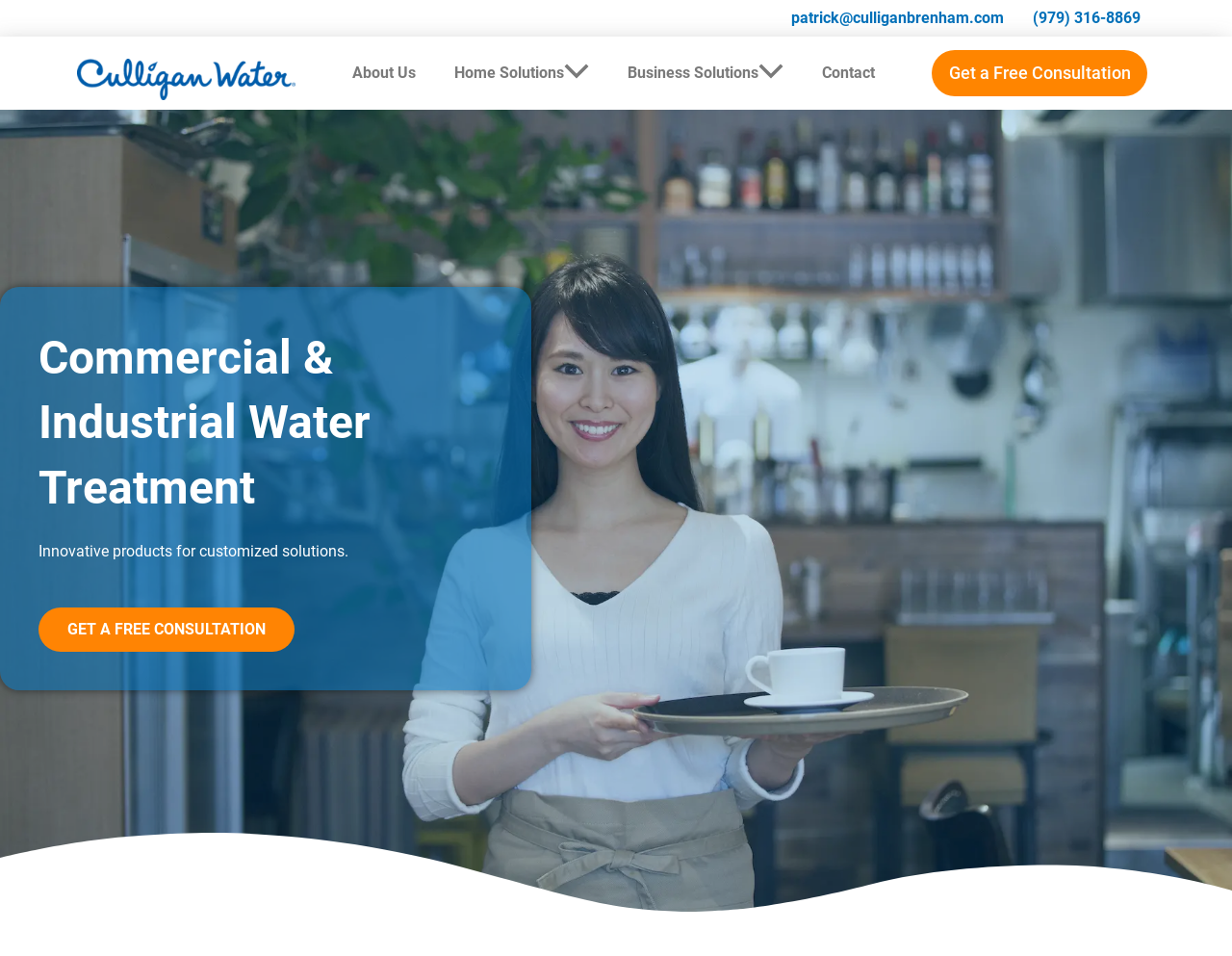Identify the webpage's primary heading and generate its text.

Commercial & Industrial Water Treatment